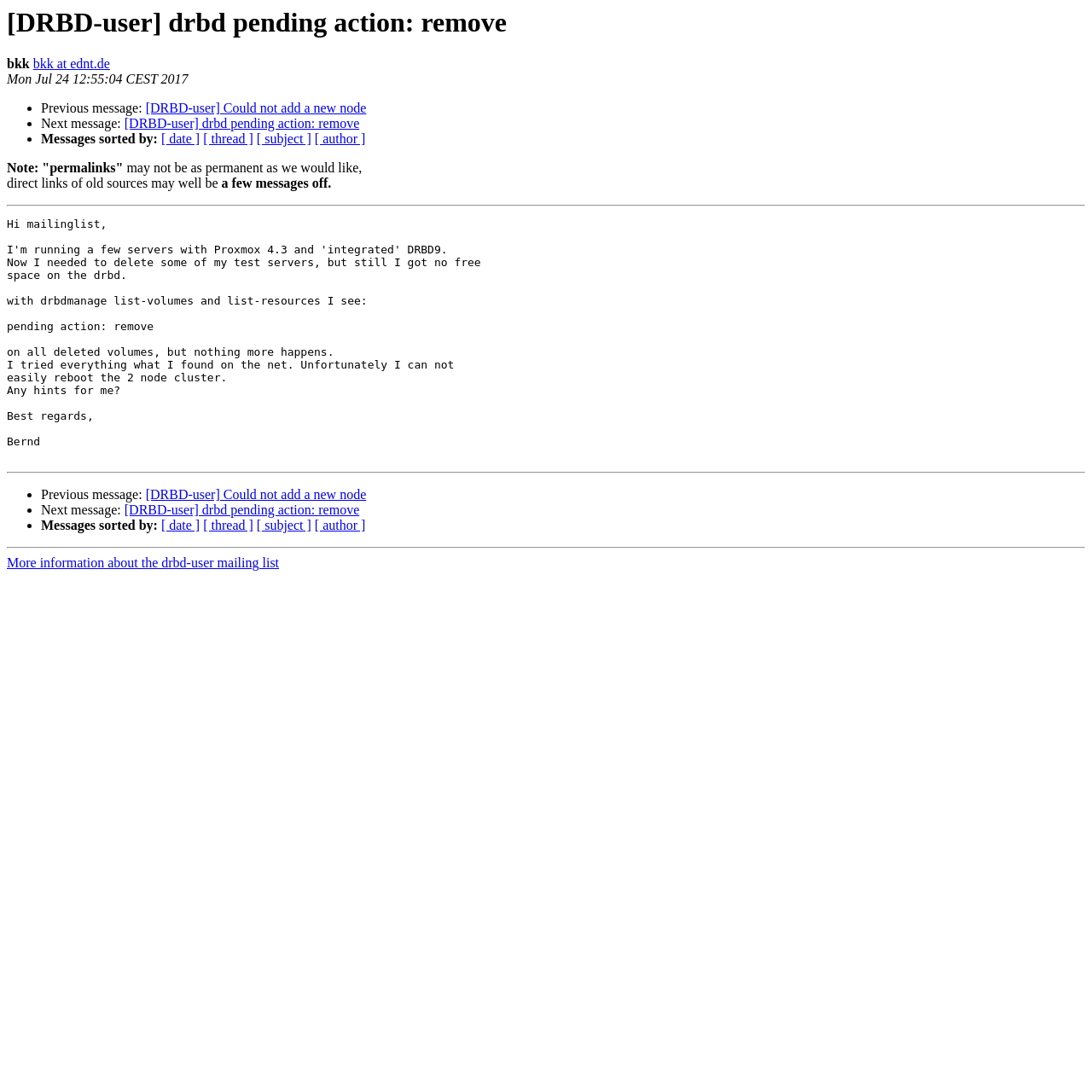What is the title or heading displayed on the webpage?

[DRBD-user] drbd pending action: remove